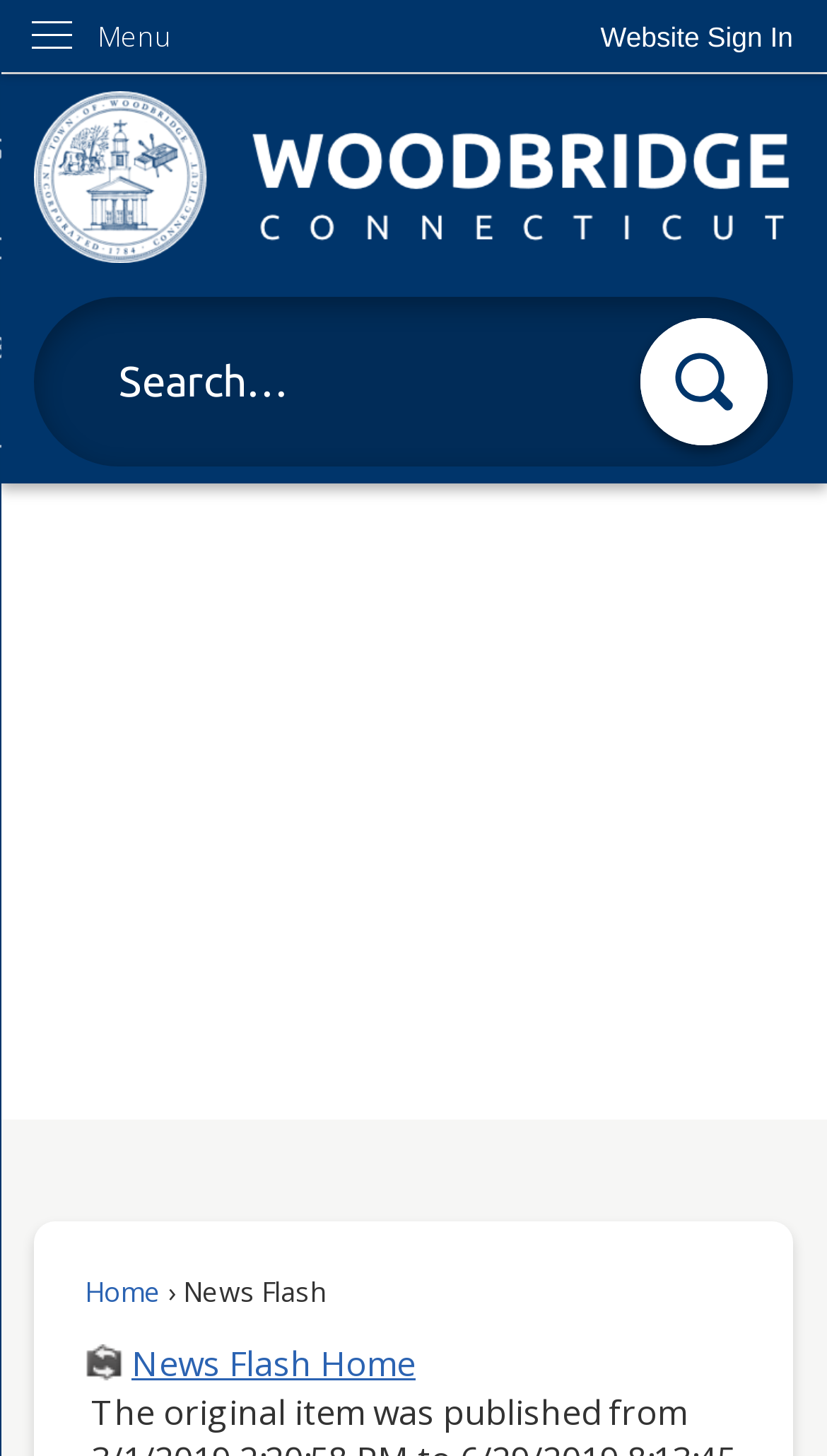Provide a one-word or brief phrase answer to the question:
What is the purpose of the 'Search' region?

To search the website